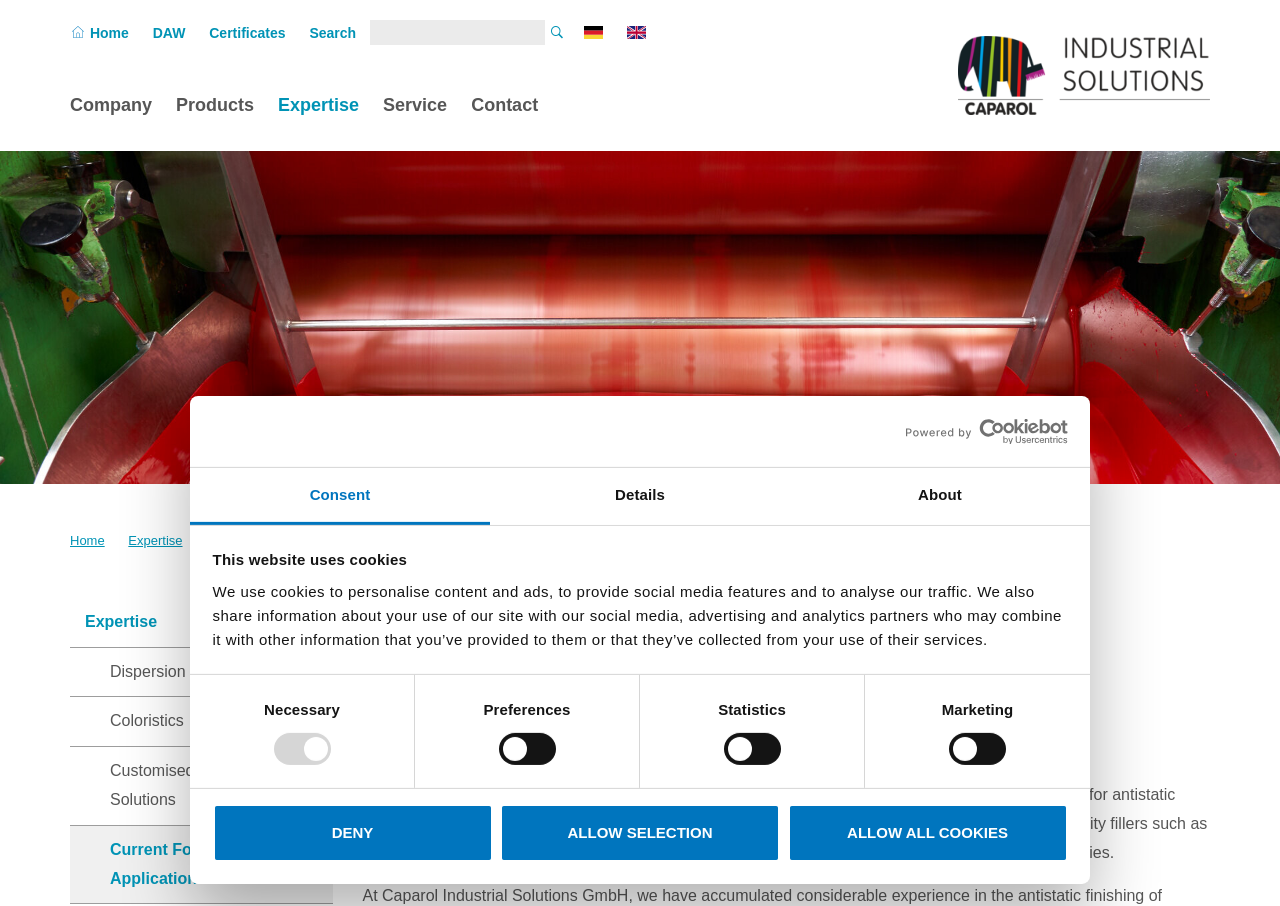Please determine the bounding box coordinates, formatted as (top-left x, top-left y, bottom-right x, bottom-right y), with all values as floating point numbers between 0 and 1. Identify the bounding box of the region described as: Coloristics

[0.055, 0.77, 0.26, 0.825]